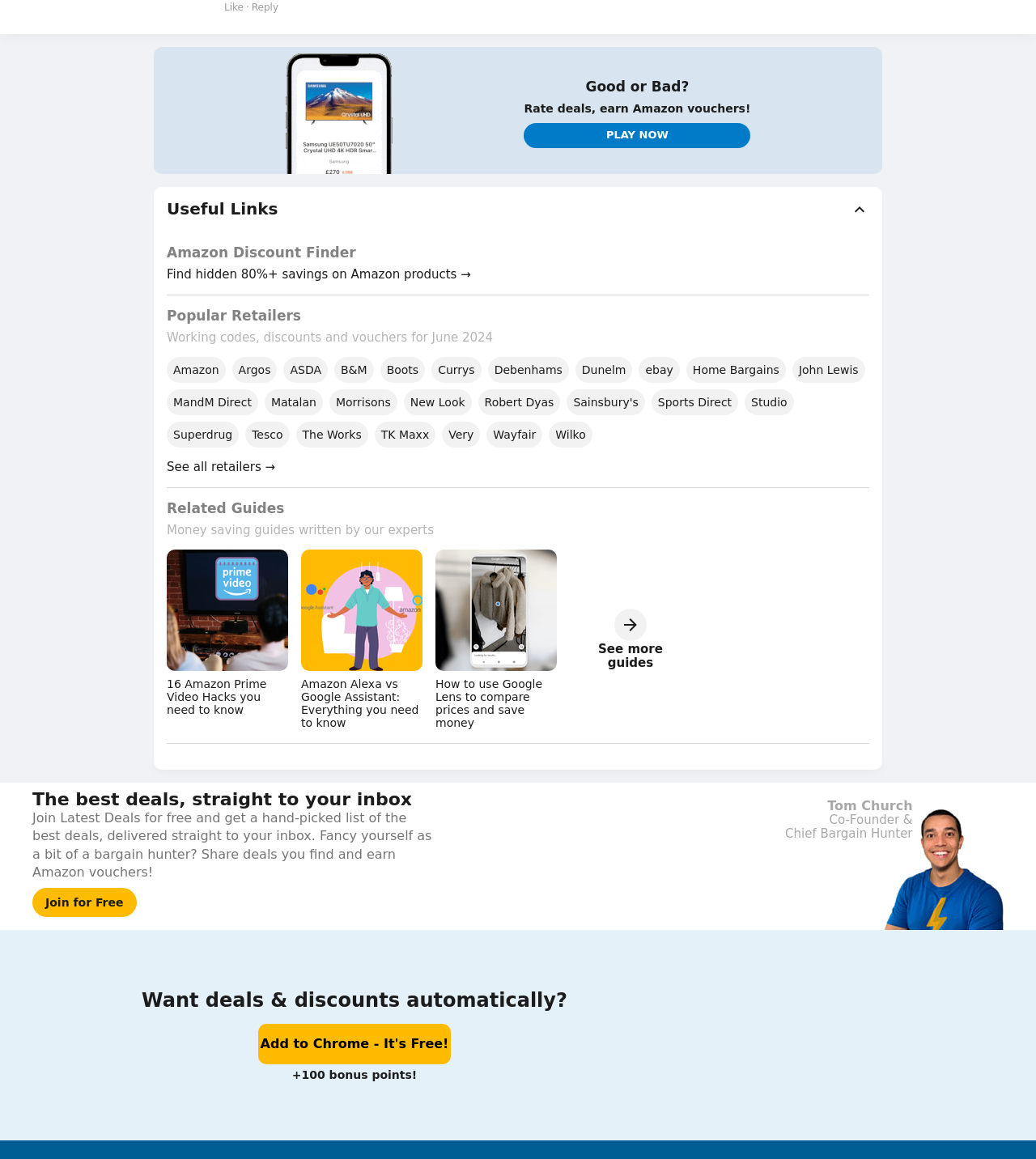Identify the bounding box coordinates of the region that should be clicked to execute the following instruction: "Click the 'Find hidden 80%+ savings on Amazon products' link".

[0.161, 0.23, 0.454, 0.243]